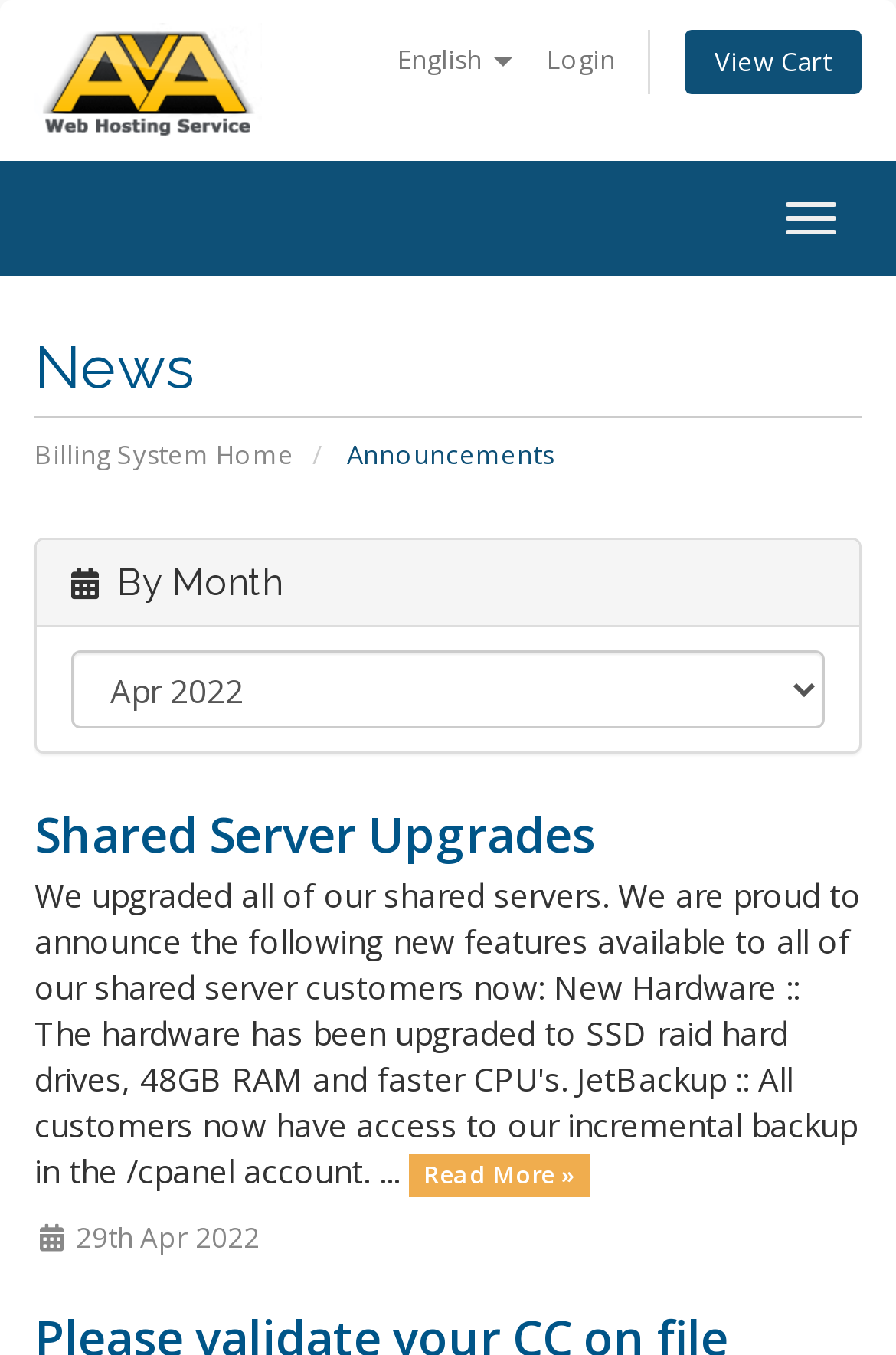Identify the bounding box coordinates of the region I need to click to complete this instruction: "Switch to English".

[0.428, 0.017, 0.587, 0.071]